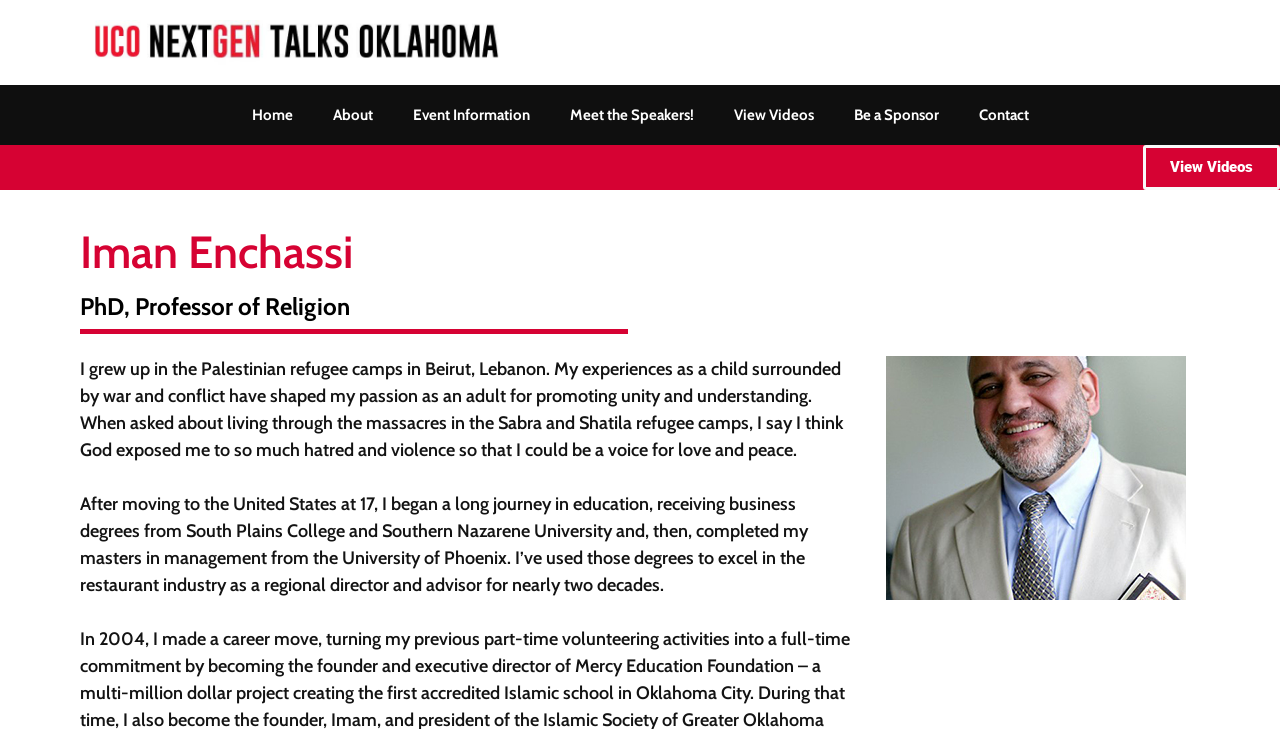Determine the bounding box coordinates for the region that must be clicked to execute the following instruction: "meet the Speakers".

[0.429, 0.116, 0.557, 0.199]